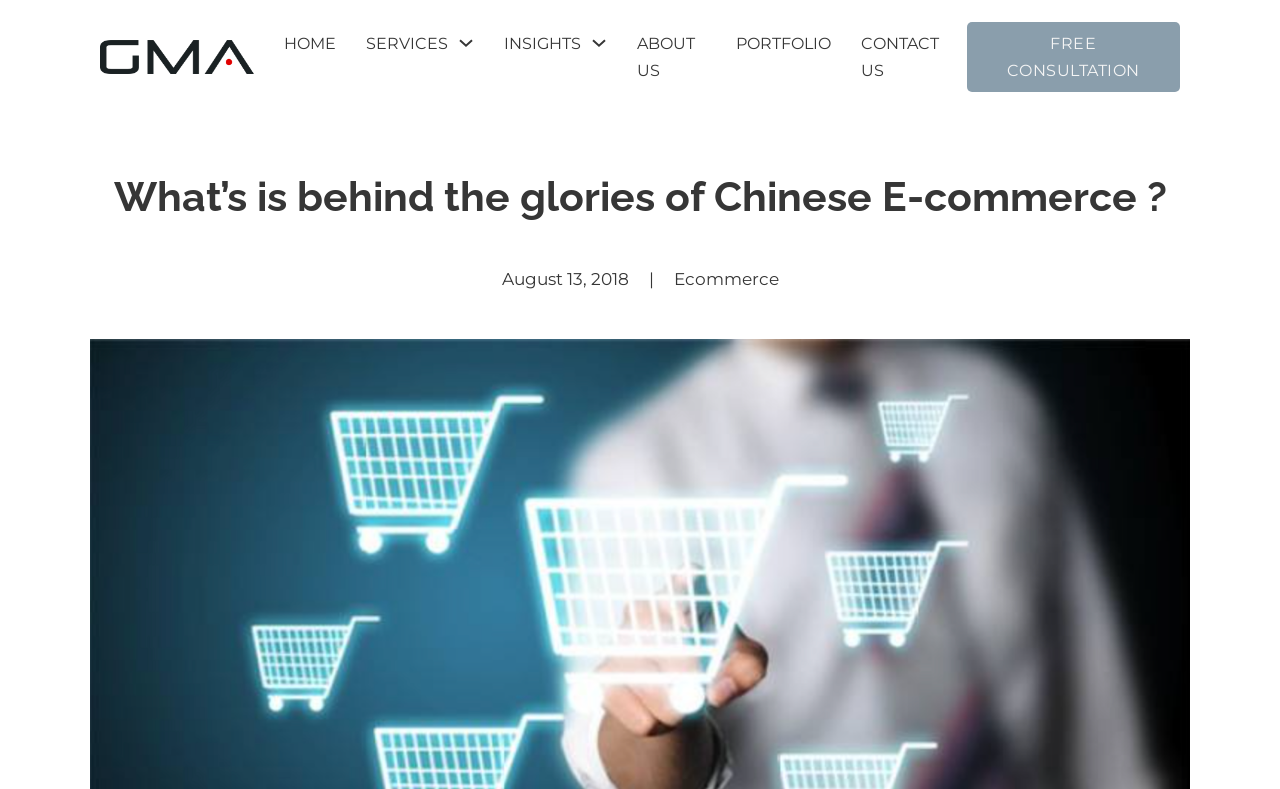Give the bounding box coordinates for this UI element: "Home". The coordinates should be four float numbers between 0 and 1, arranged as [left, top, right, bottom].

[0.222, 0.038, 0.263, 0.072]